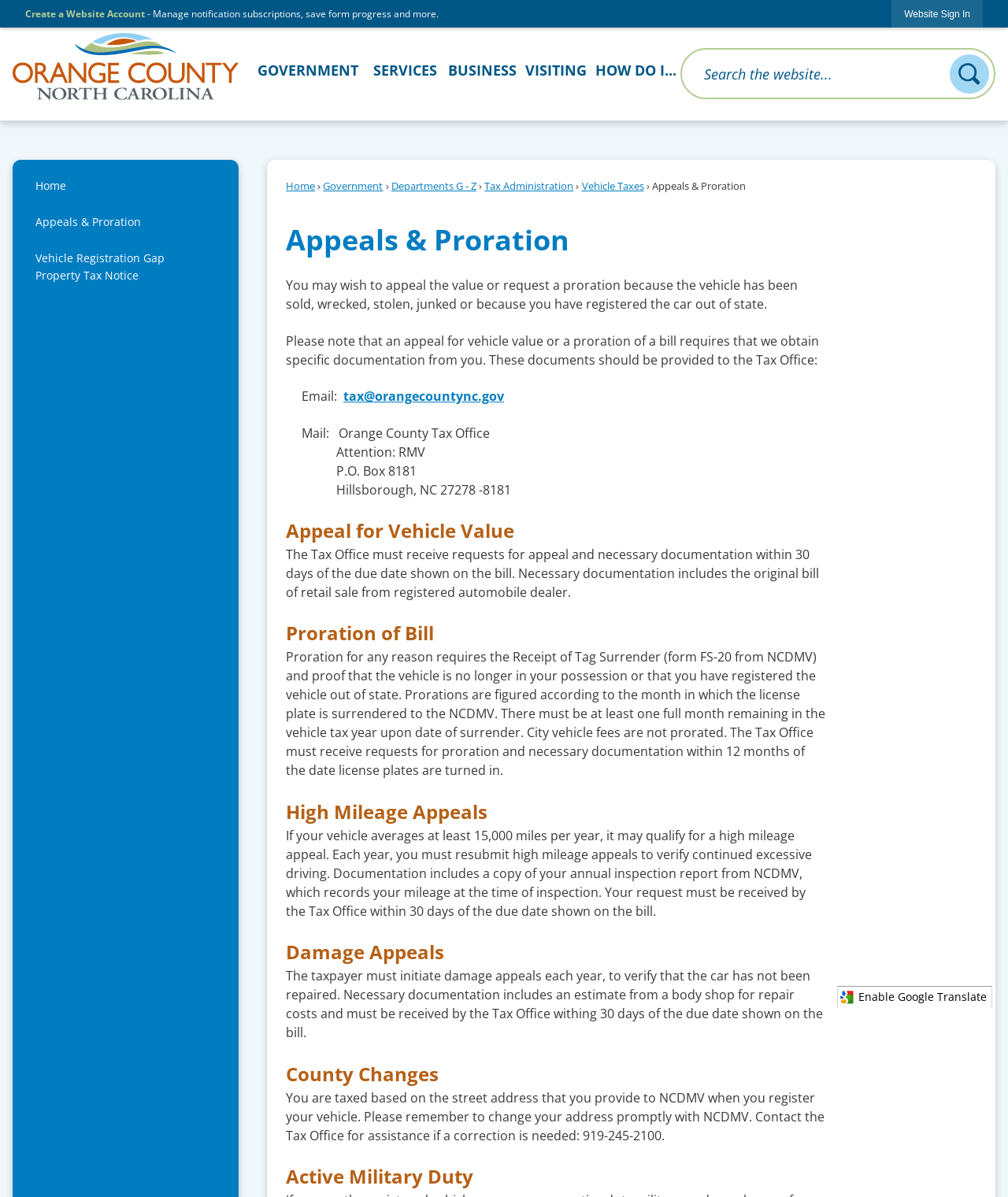Identify the bounding box coordinates for the UI element described as follows: "Create a Website Account". Ensure the coordinates are four float numbers between 0 and 1, formatted as [left, top, right, bottom].

[0.025, 0.006, 0.144, 0.017]